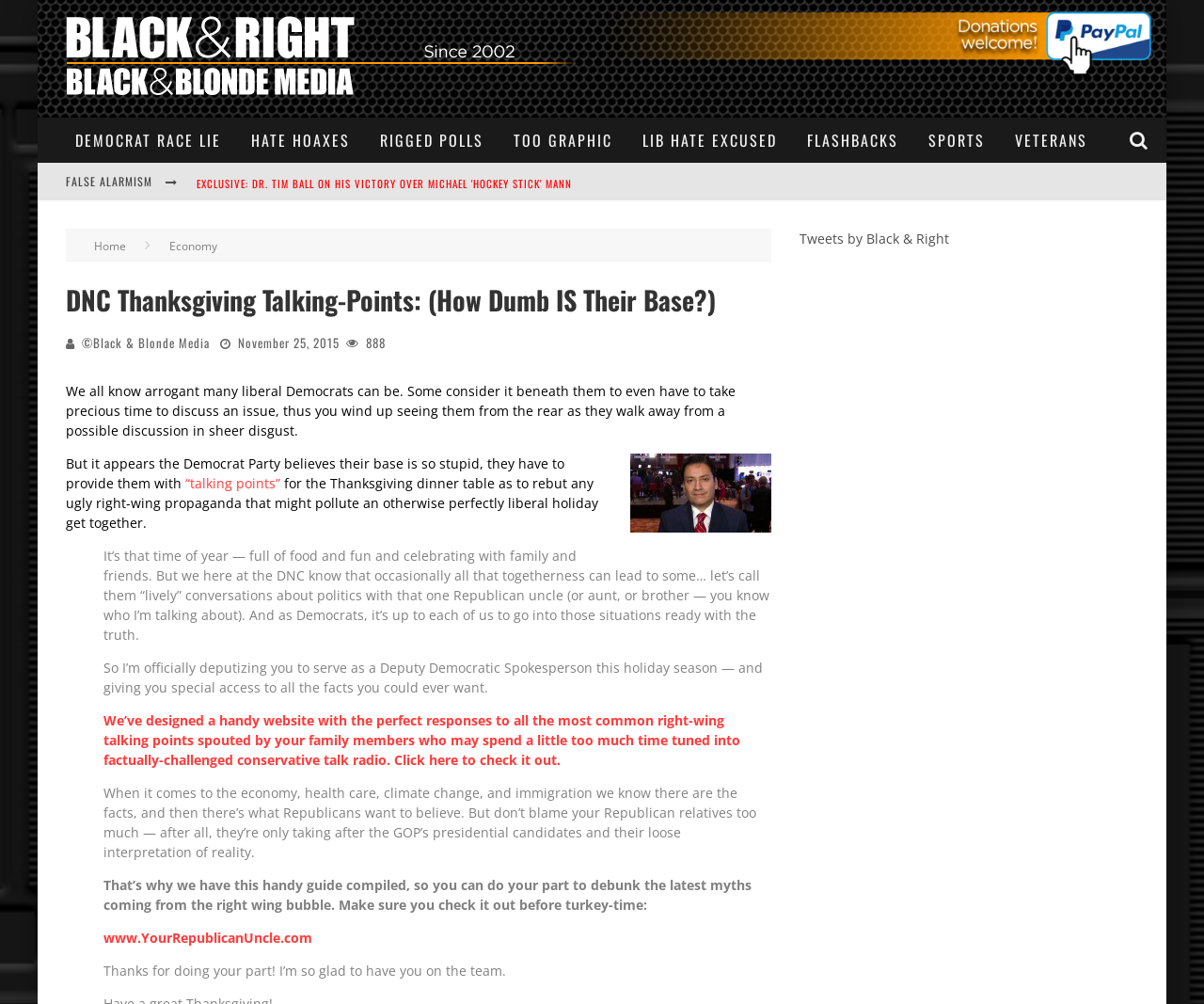Determine the bounding box coordinates in the format (top-left x, top-left y, bottom-right x, bottom-right y). Ensure all values are floating point numbers between 0 and 1. Identify the bounding box of the UI element described by: ©Black & Blonde Media

[0.068, 0.332, 0.174, 0.351]